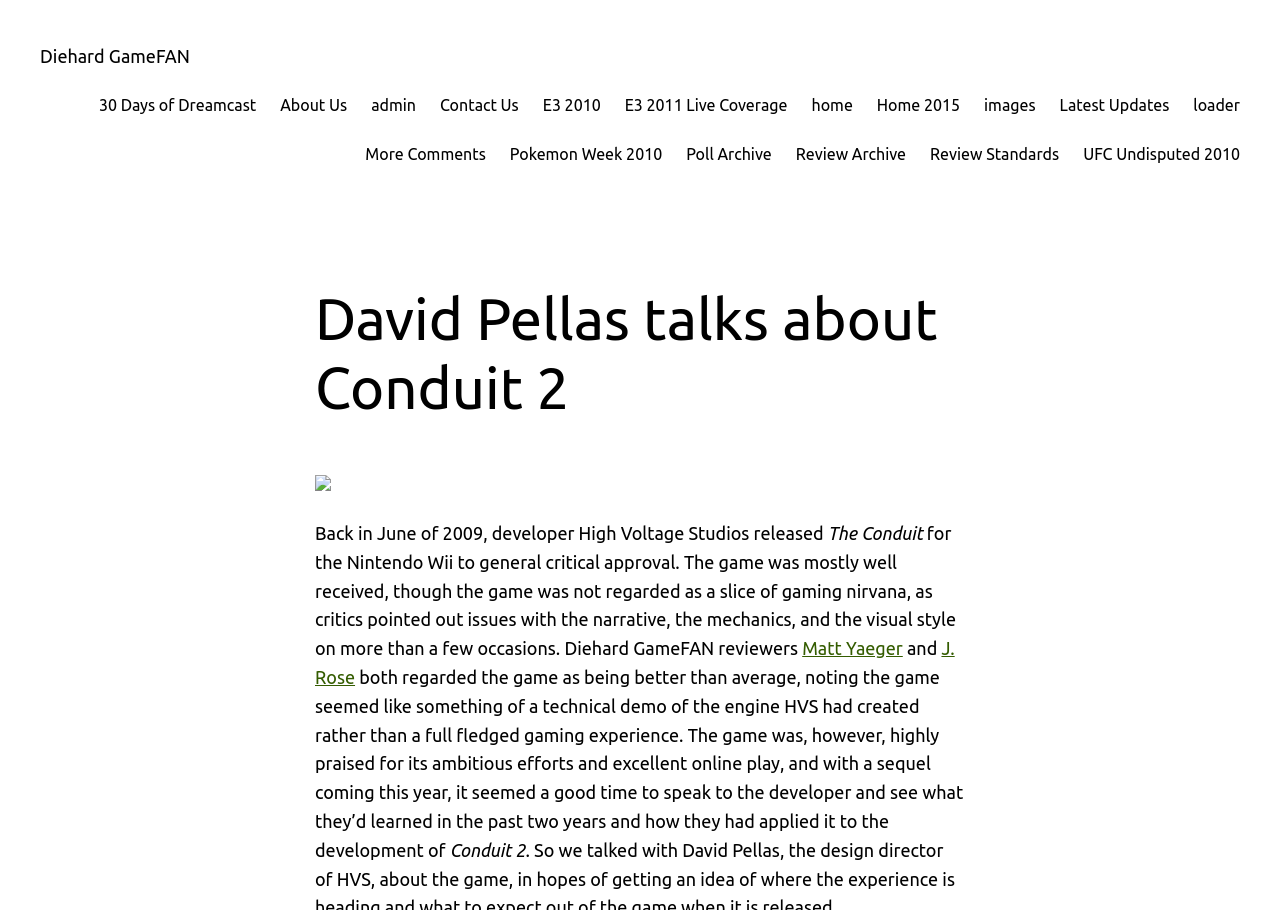Indicate the bounding box coordinates of the element that must be clicked to execute the instruction: "Read the article about David Pellas talking about Conduit 2". The coordinates should be given as four float numbers between 0 and 1, i.e., [left, top, right, bottom].

[0.246, 0.312, 0.754, 0.464]